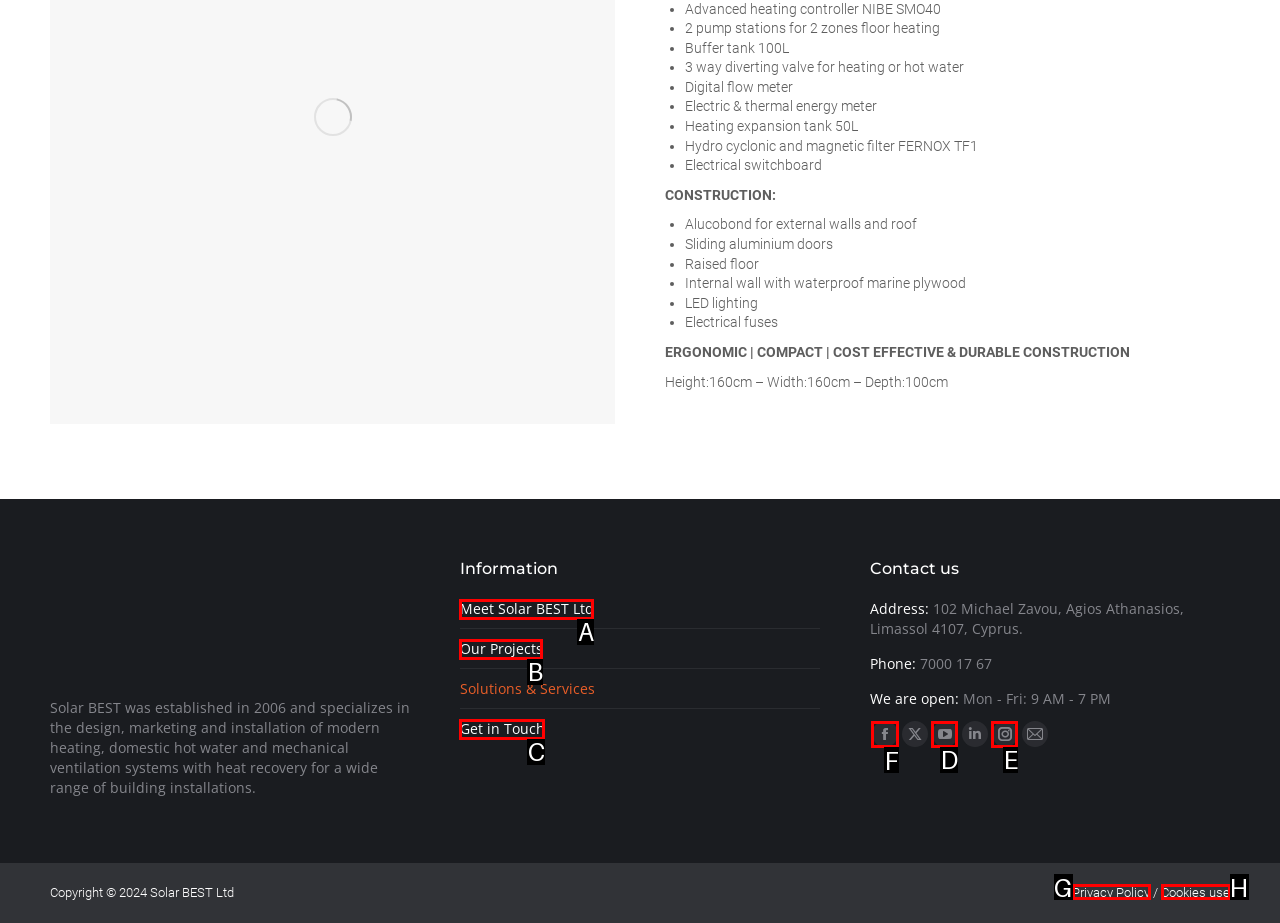Tell me which one HTML element you should click to complete the following task: Click the Facebook page link
Answer with the option's letter from the given choices directly.

F